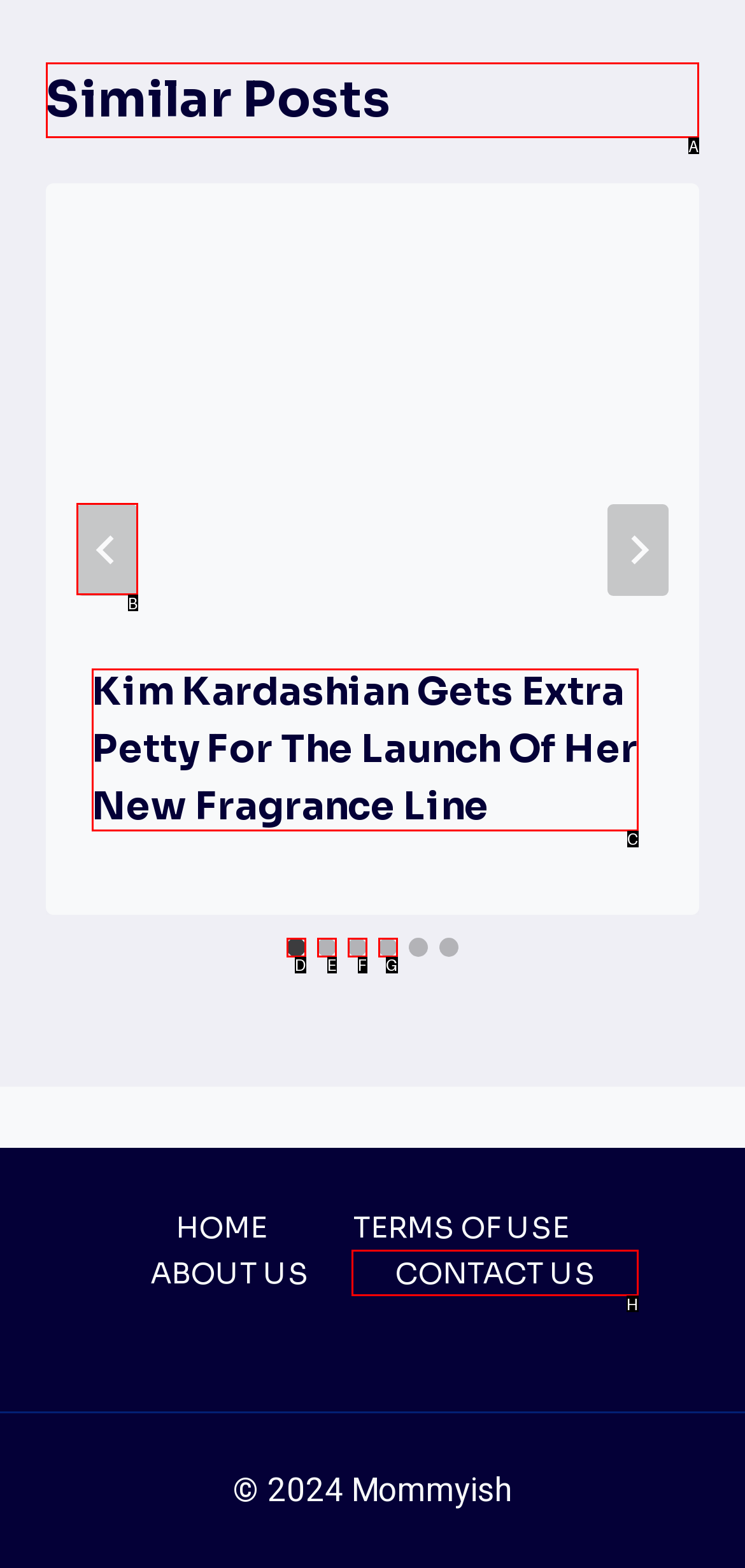Determine which HTML element should be clicked for this task: View similar posts
Provide the option's letter from the available choices.

A